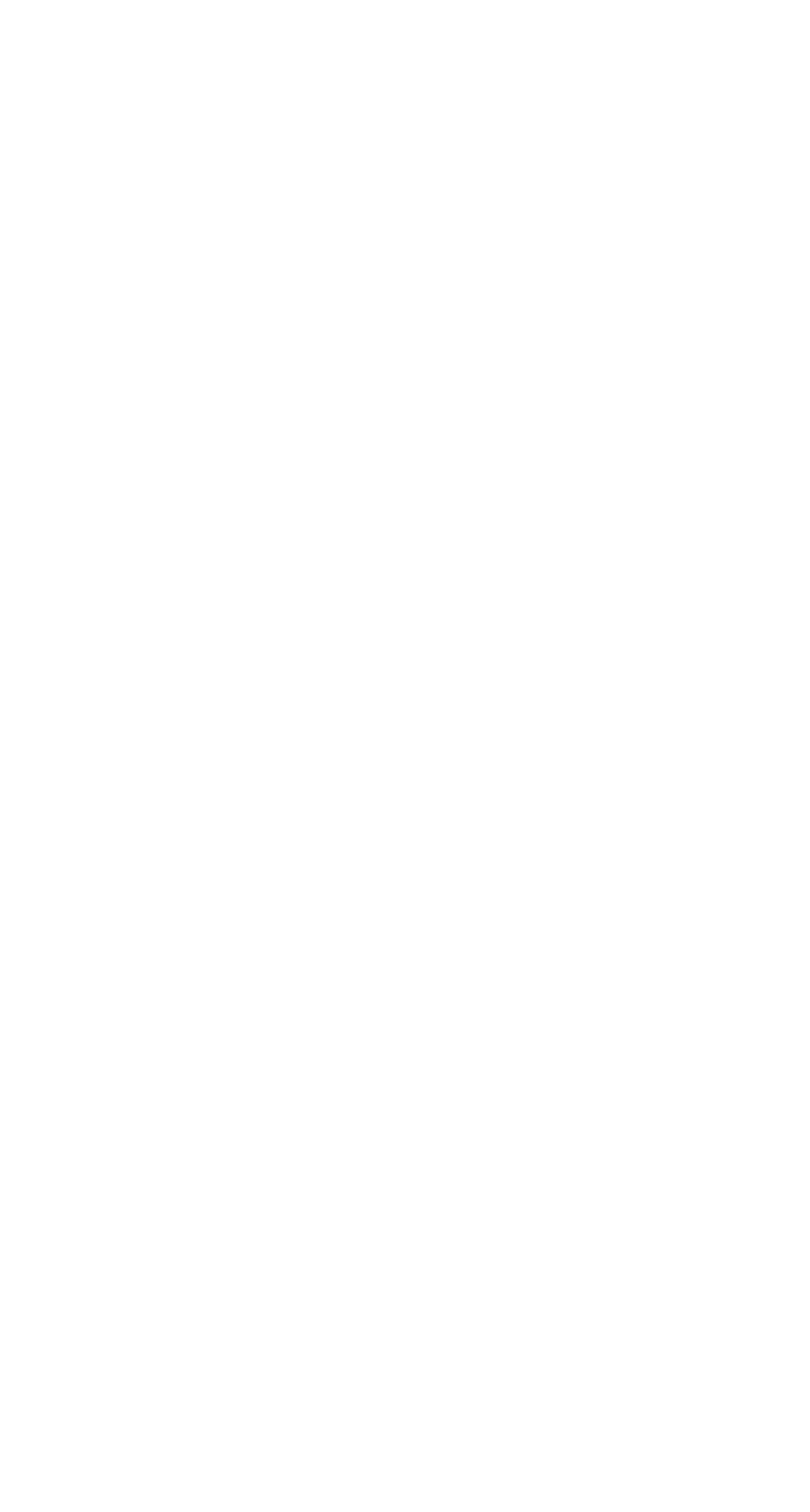What is the duration of the content?
Look at the image and answer the question with a single word or phrase.

0:24